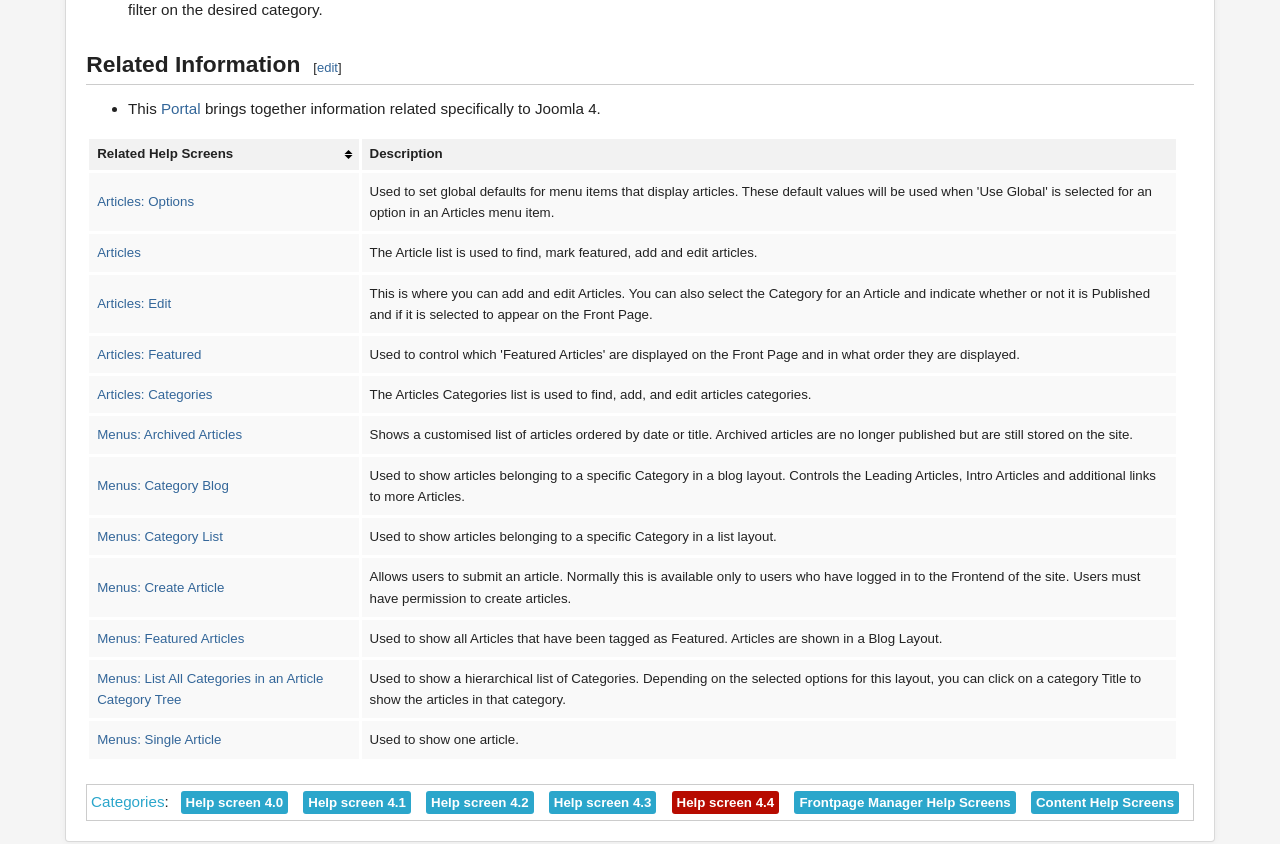Identify the bounding box coordinates necessary to click and complete the given instruction: "view articles options".

[0.076, 0.23, 0.152, 0.248]